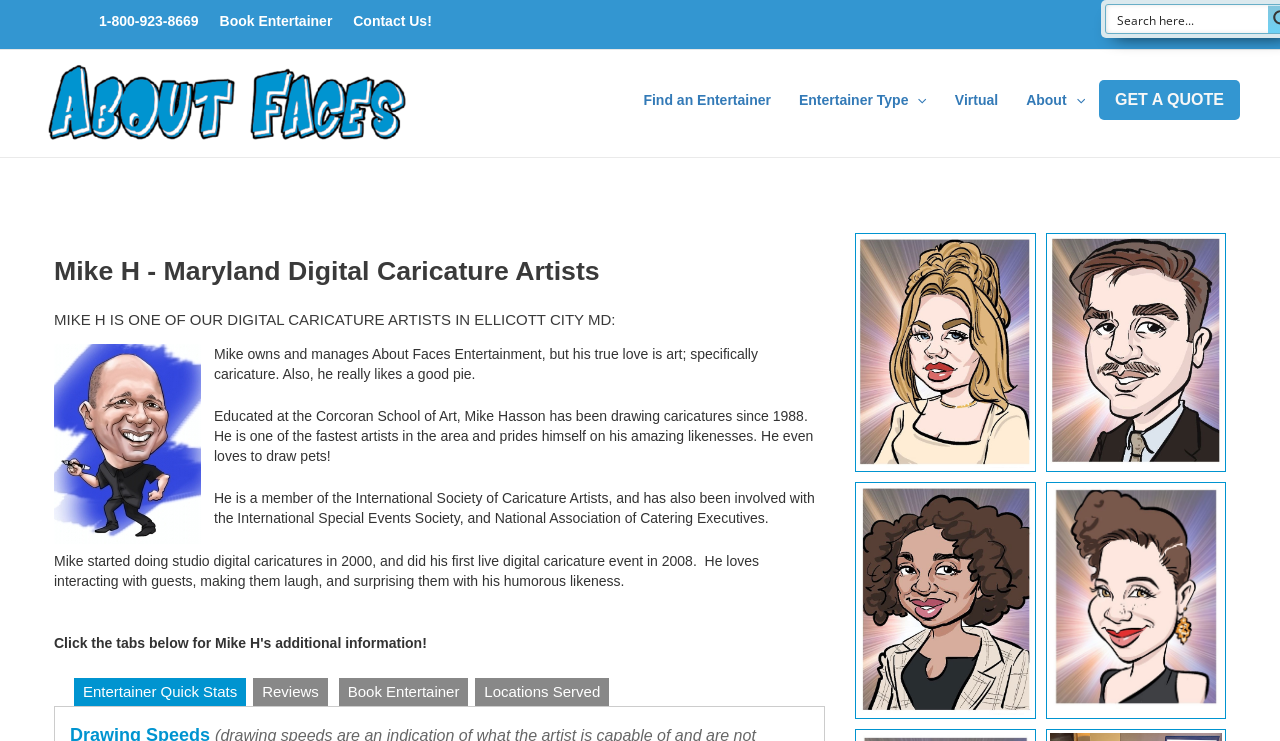Find the bounding box coordinates corresponding to the UI element with the description: "Virtual". The coordinates should be formatted as [left, top, right, bottom], with values as floats between 0 and 1.

[0.735, 0.088, 0.791, 0.182]